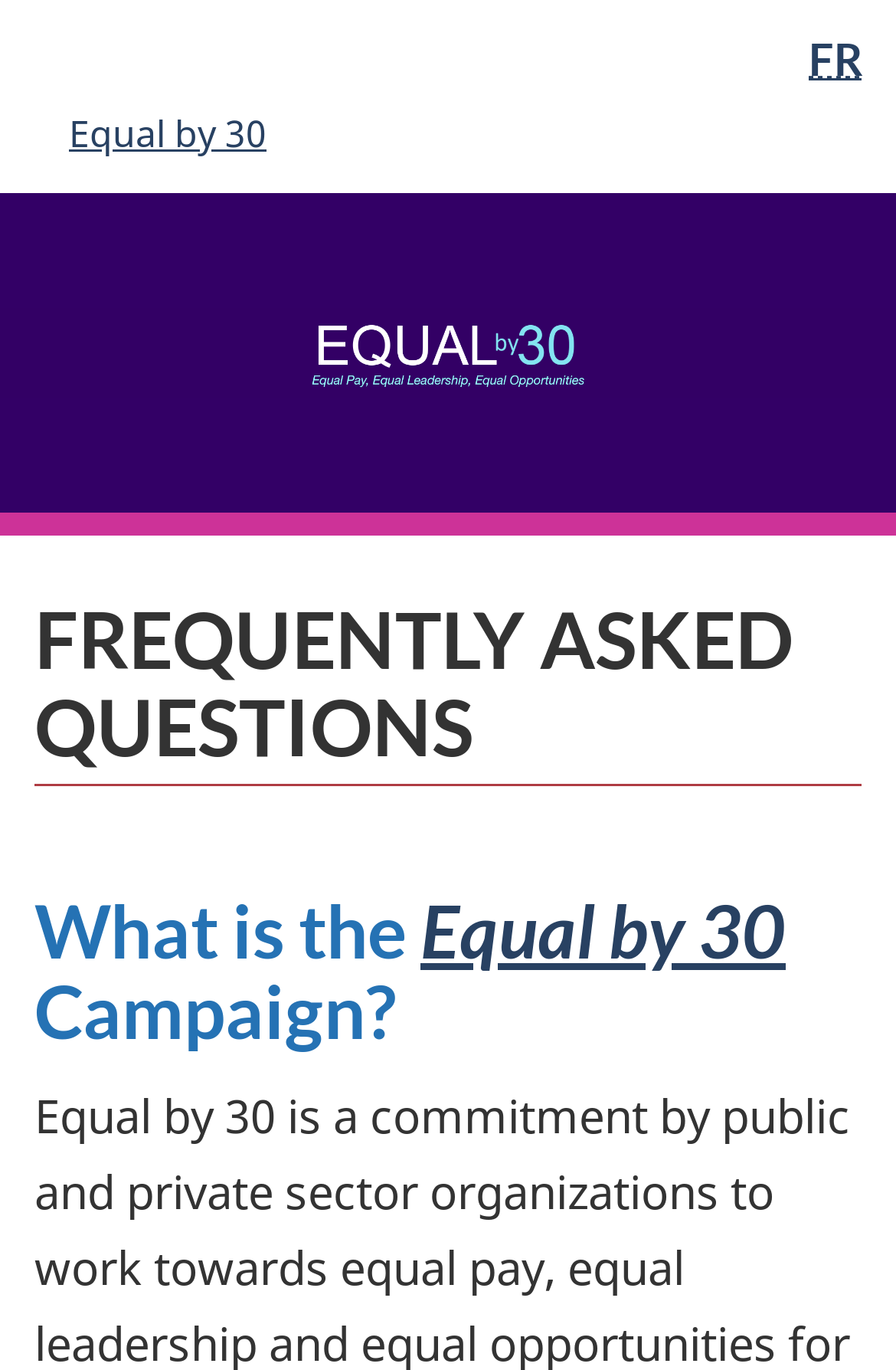What is the campaign name?
Please provide a single word or phrase based on the screenshot.

Equal by 30